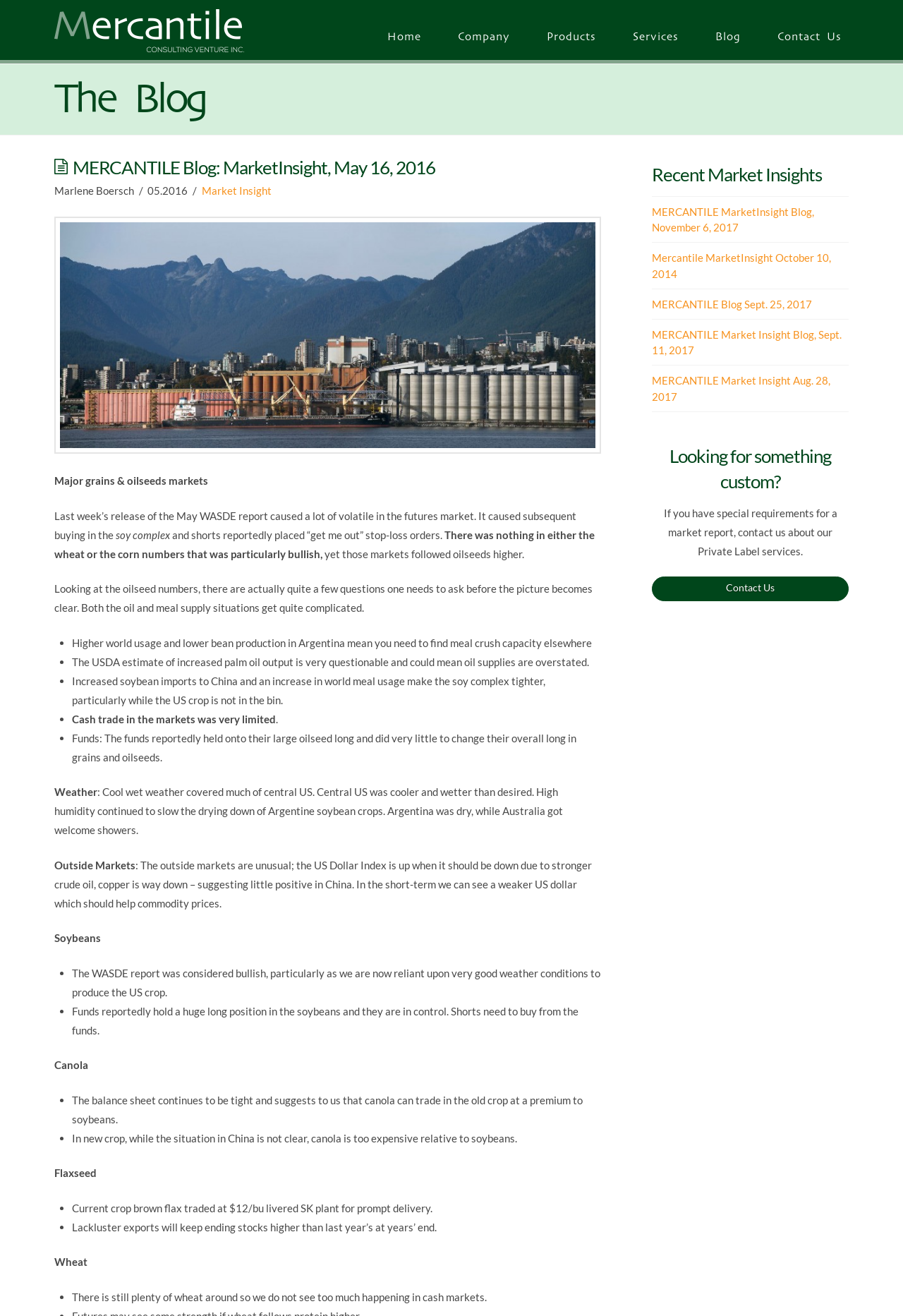Find the bounding box coordinates for the area that must be clicked to perform this action: "Go to the 'Home' page".

[0.421, 0.018, 0.474, 0.038]